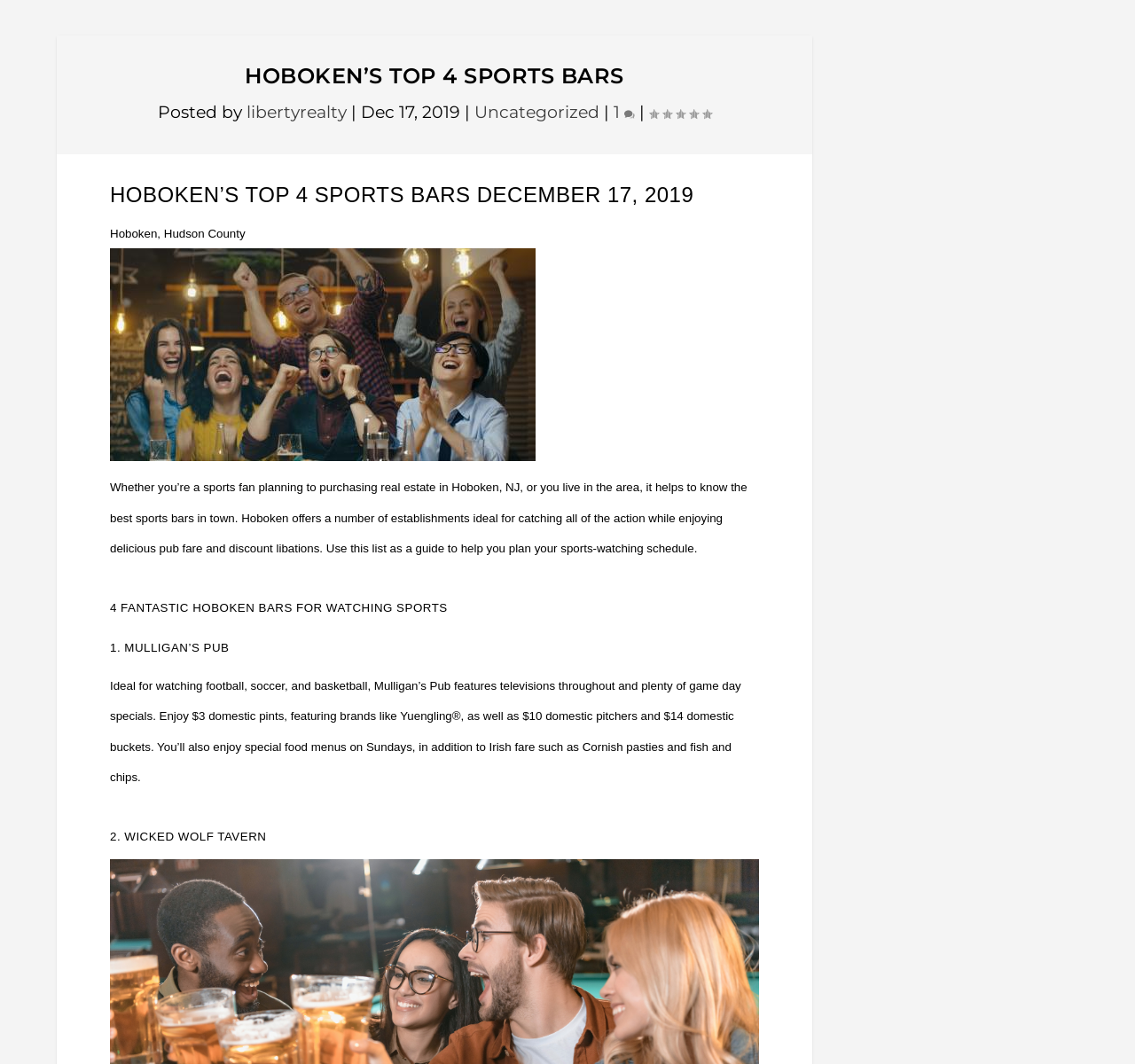What is the date of the post?
Please answer using one word or phrase, based on the screenshot.

Dec 17, 2019